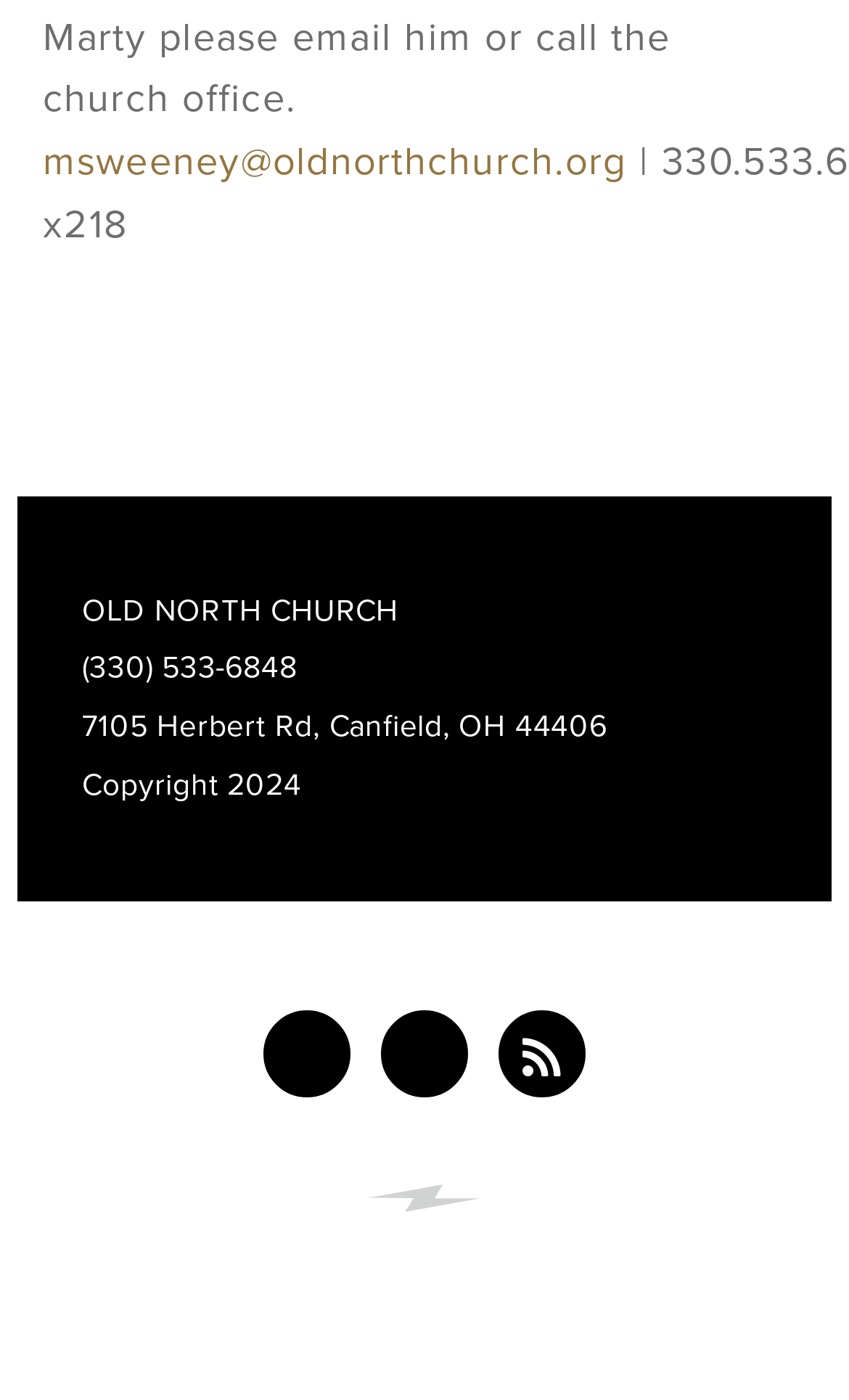Provide a brief response to the question using a single word or phrase: 
What is the church's phone number?

(330) 533-6848